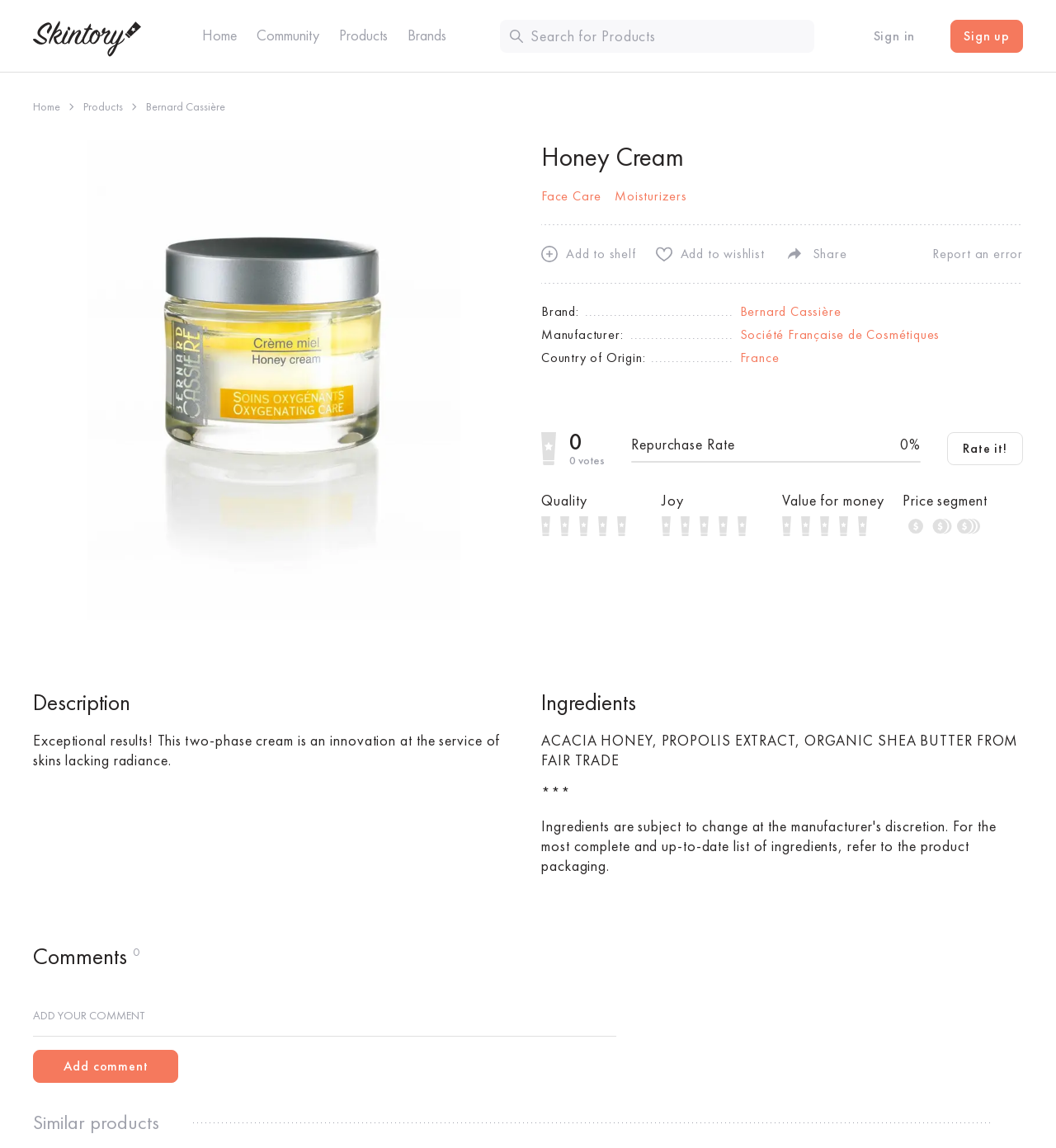Please provide a comprehensive answer to the question below using the information from the image: What is the brand of the product?

I found the brand information in the description list section, where it says 'Brand:' and then provides a link to 'Bernard Cassière'.